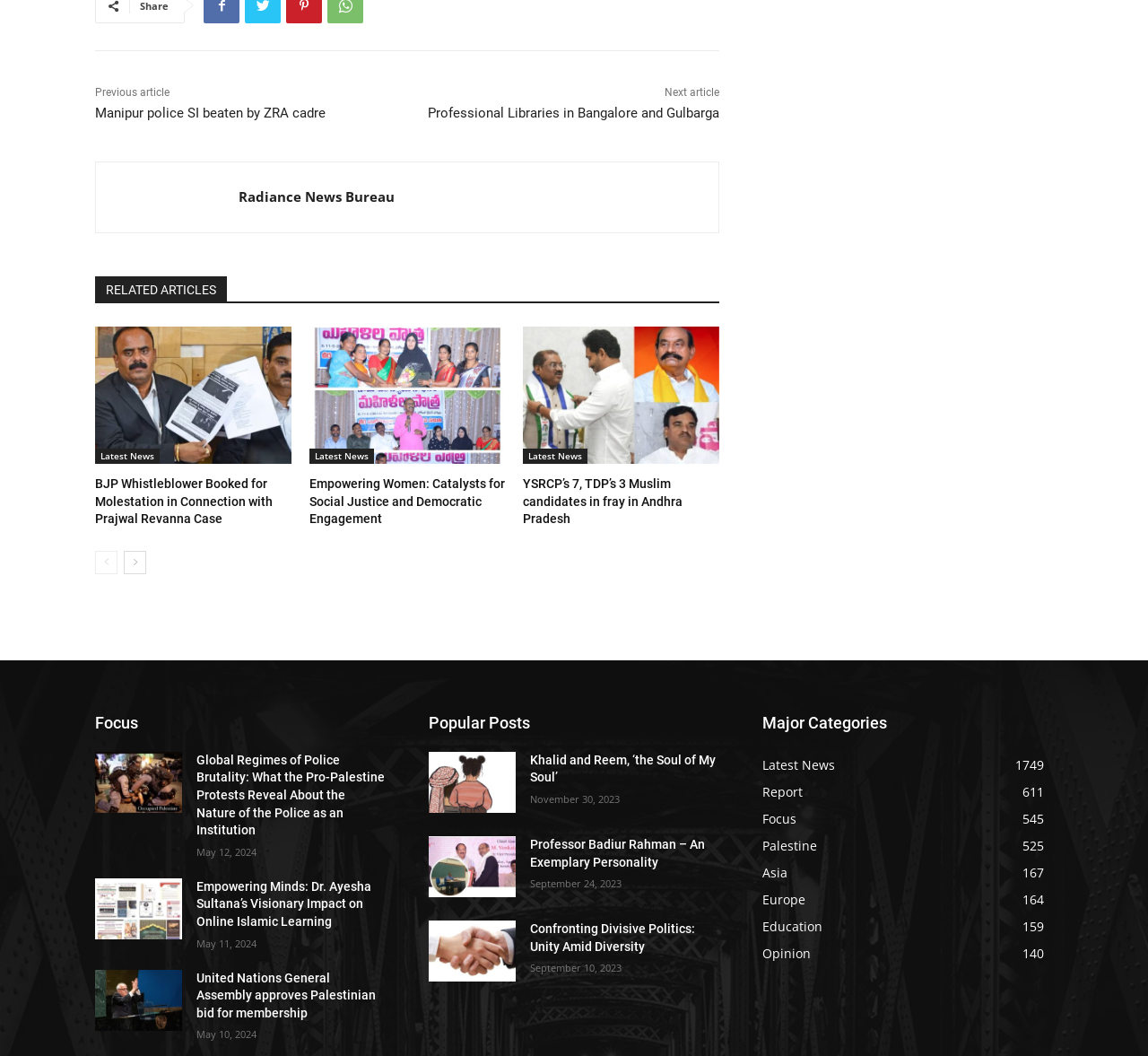Identify the bounding box coordinates for the region to click in order to carry out this instruction: "Read the 'YSRCP’s 7, TDP’s 3 Muslim candidates in fray in Andhra Pradesh' news". Provide the coordinates using four float numbers between 0 and 1, formatted as [left, top, right, bottom].

[0.456, 0.451, 0.627, 0.481]